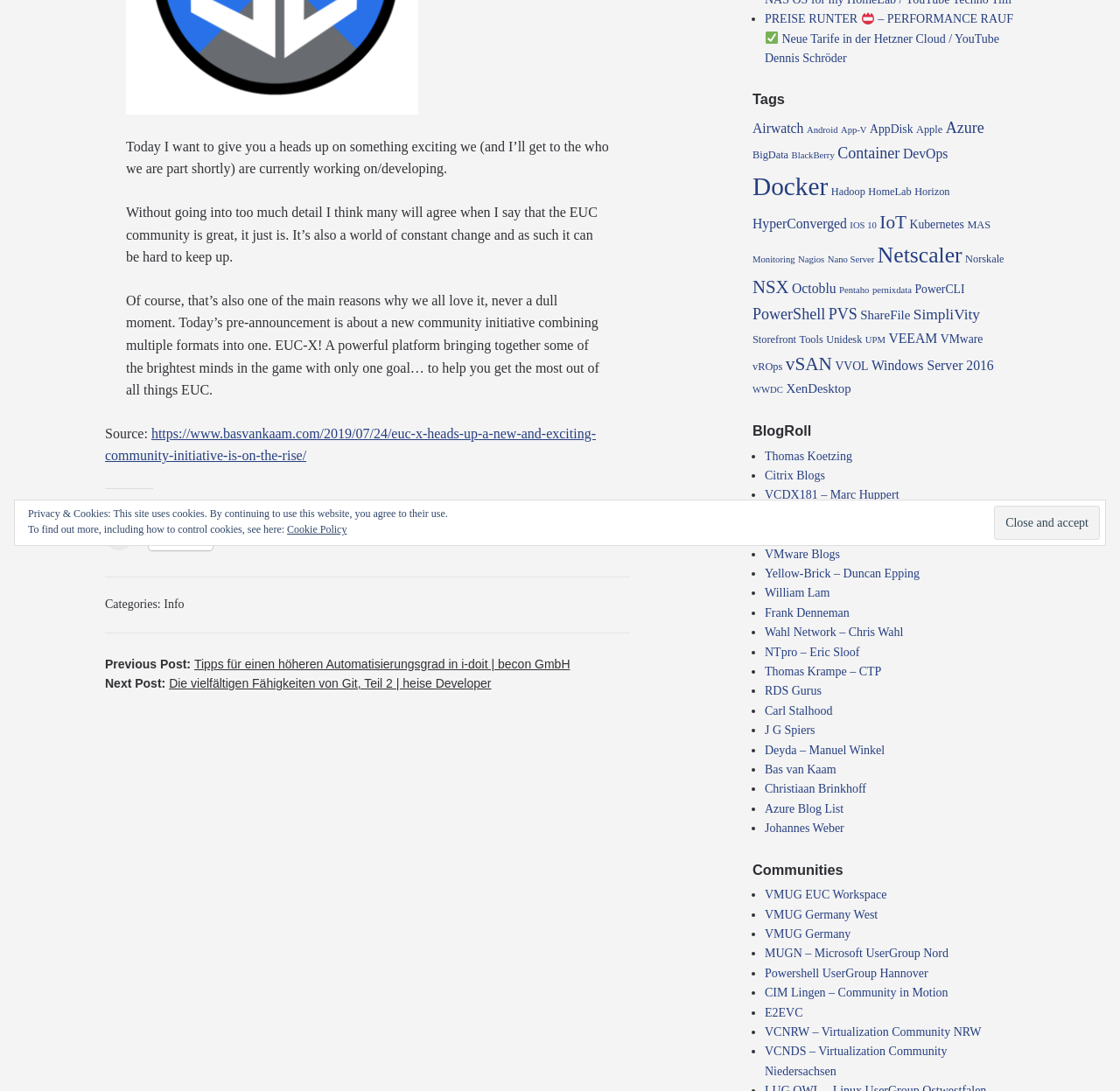Locate the bounding box of the UI element defined by this description: "Carl Webster". The coordinates should be given as four float numbers between 0 and 1, formatted as [left, top, right, bottom].

[0.683, 0.484, 0.74, 0.496]